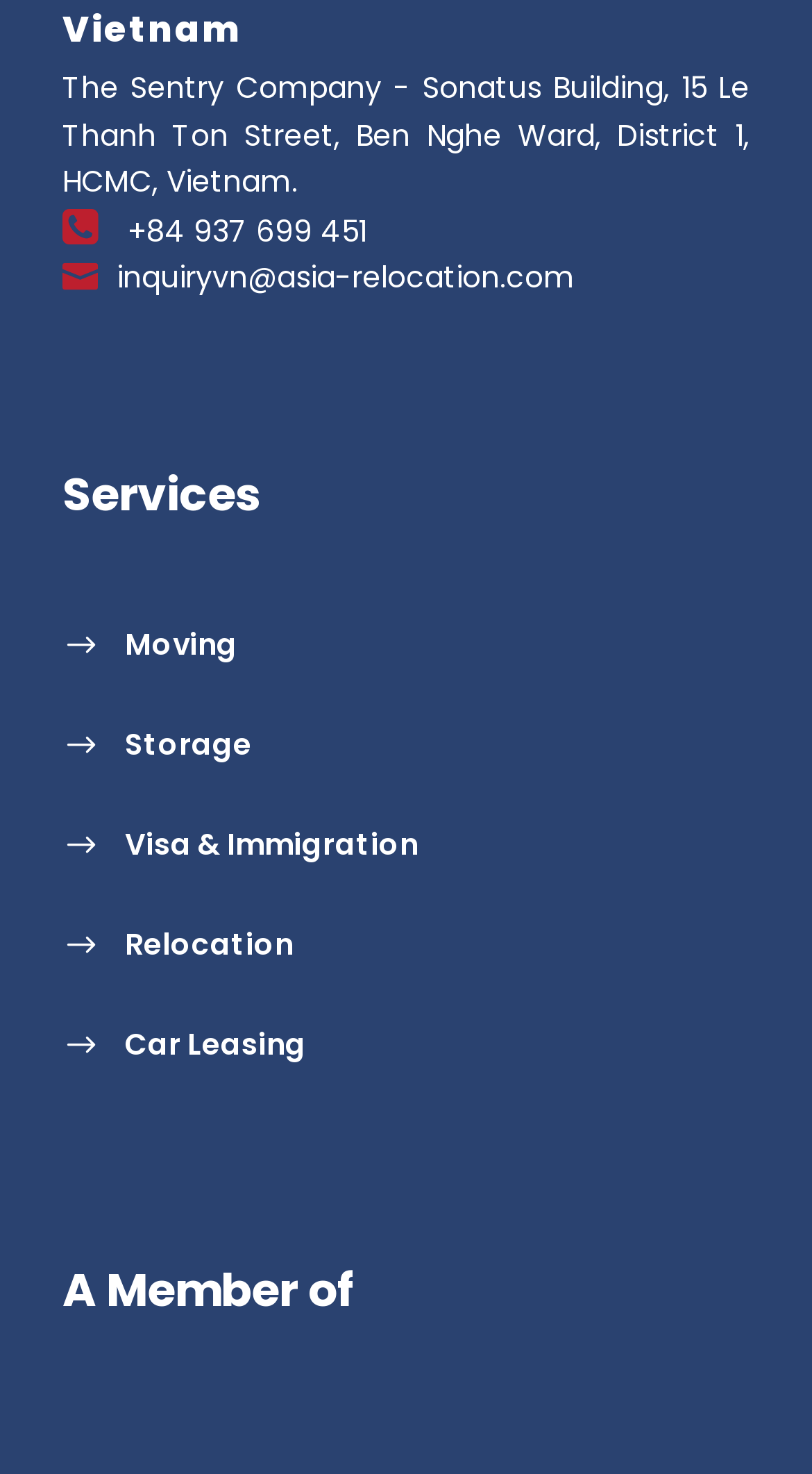Give a short answer to this question using one word or a phrase:
What is the email address?

inquiryvn@asia-relocation.com